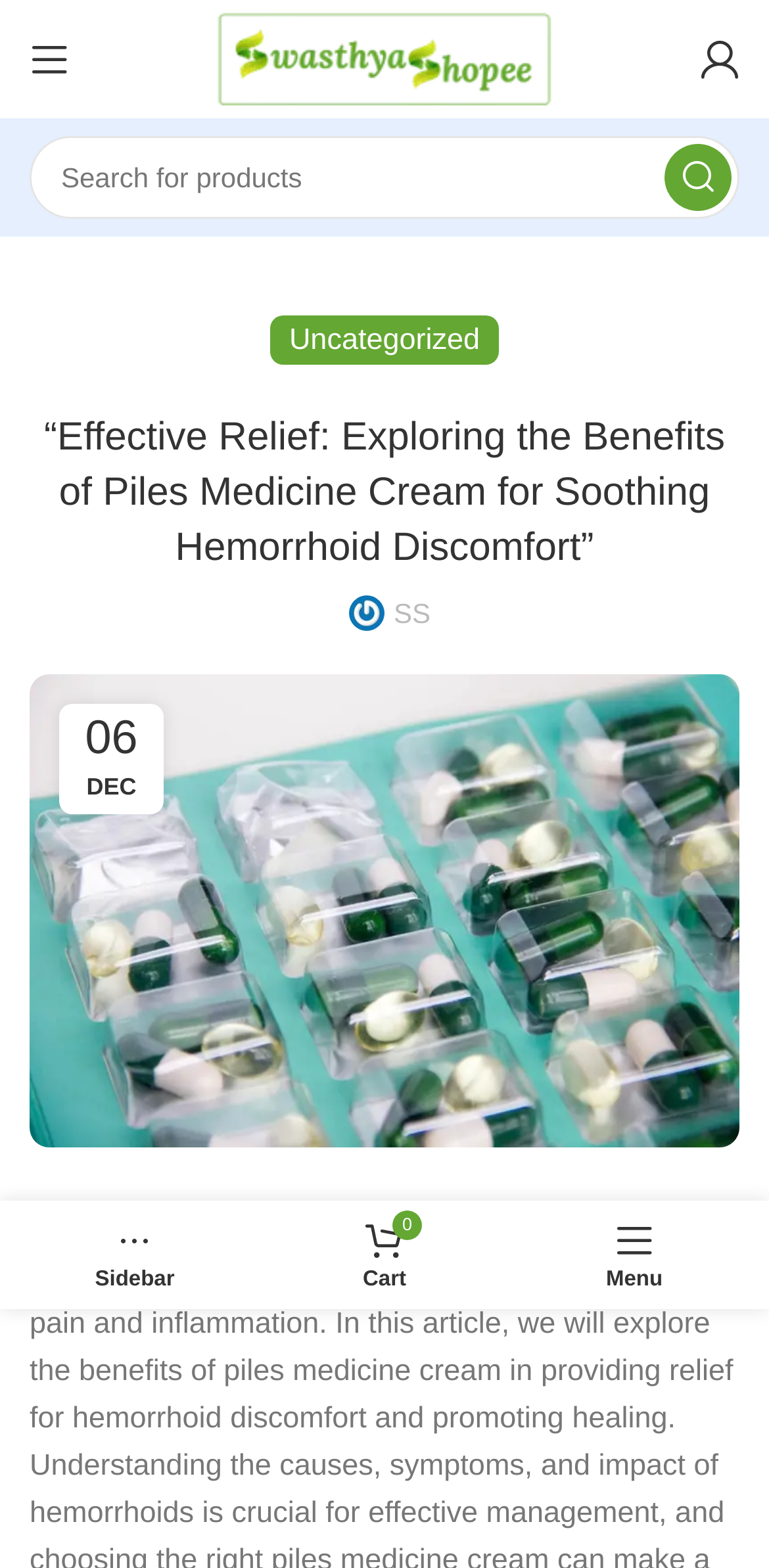Determine the bounding box coordinates for the UI element matching this description: "0 items Cart".

[0.338, 0.772, 0.662, 0.829]